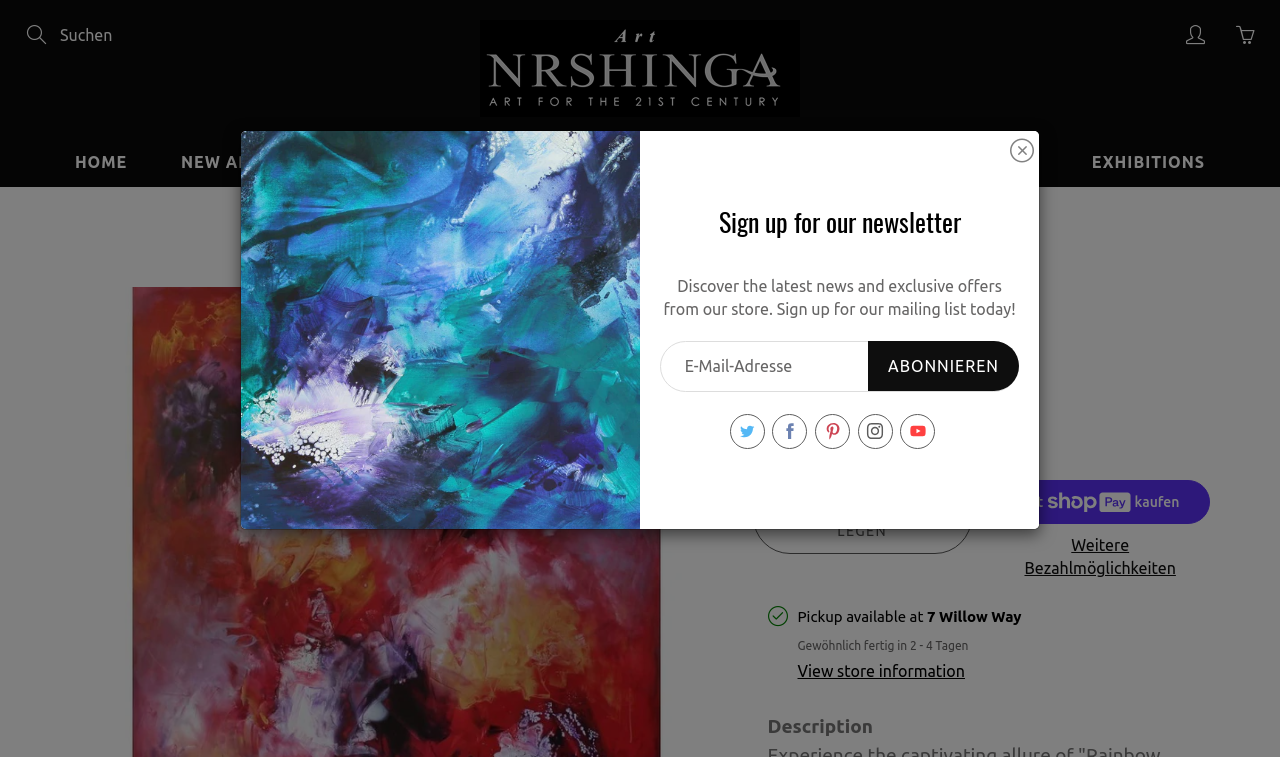Examine the image carefully and respond to the question with a detailed answer: 
What is the typical delivery time for the artwork?

I found the delivery time information by looking at the StaticText element that mentions 'Gewöhnlich fertig in 2 - 4 Tagen', which translates to 'Typically ready in 2-4 days'.